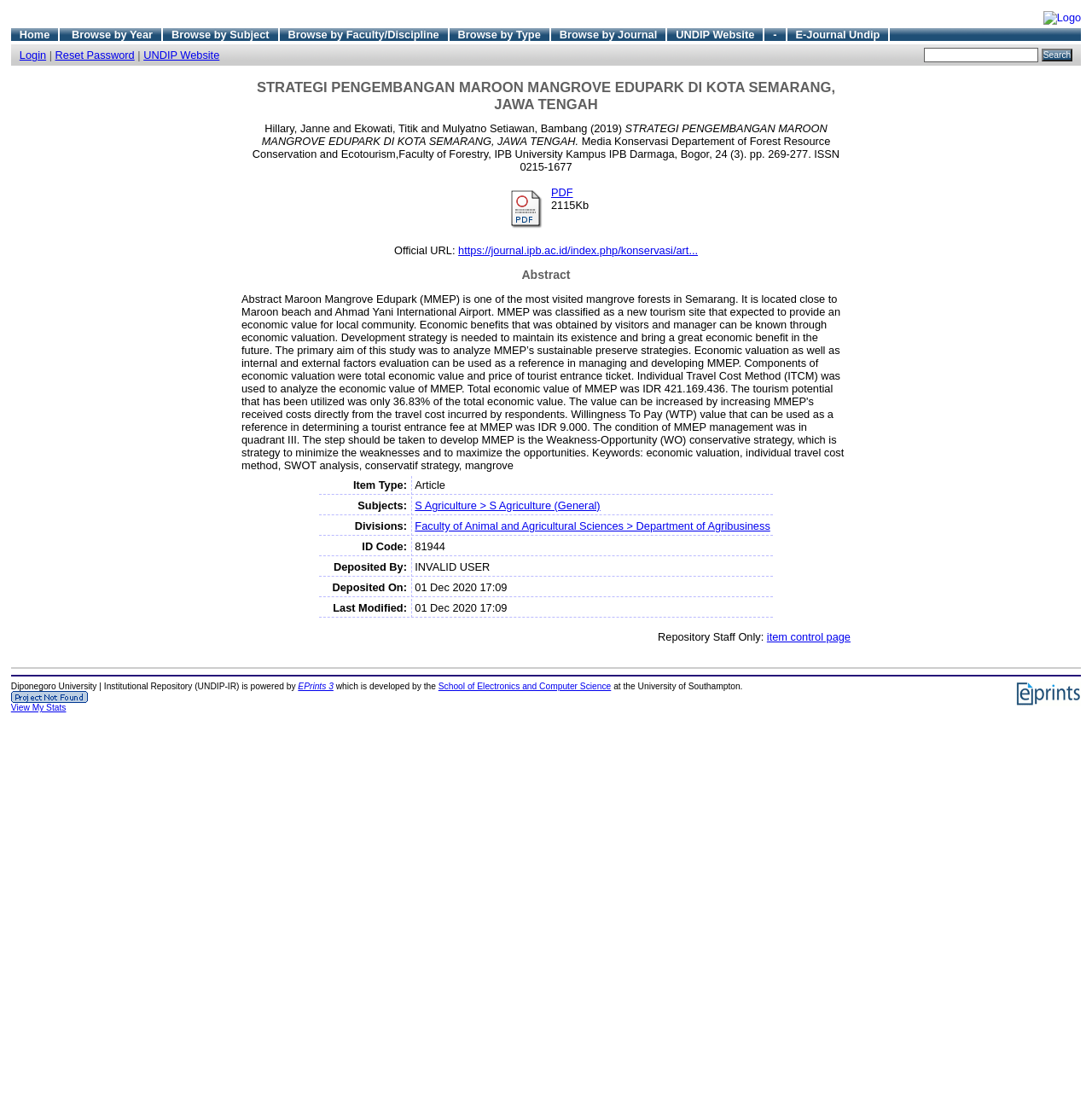Determine the bounding box coordinates of the region that needs to be clicked to achieve the task: "download the PDF file".

[0.505, 0.167, 0.525, 0.179]